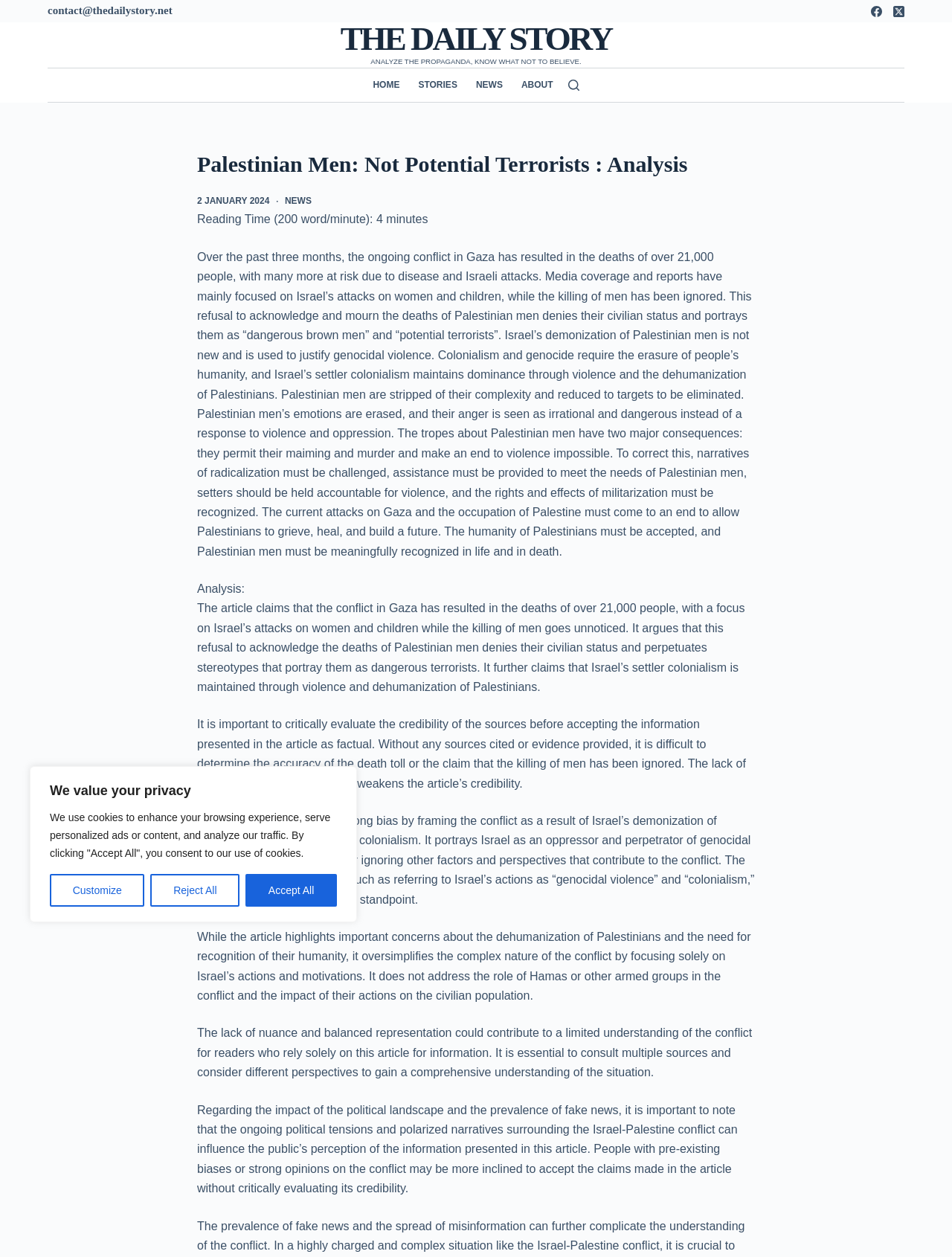Identify the bounding box coordinates of the region I need to click to complete this instruction: "Check the NEWS section".

[0.299, 0.156, 0.327, 0.164]